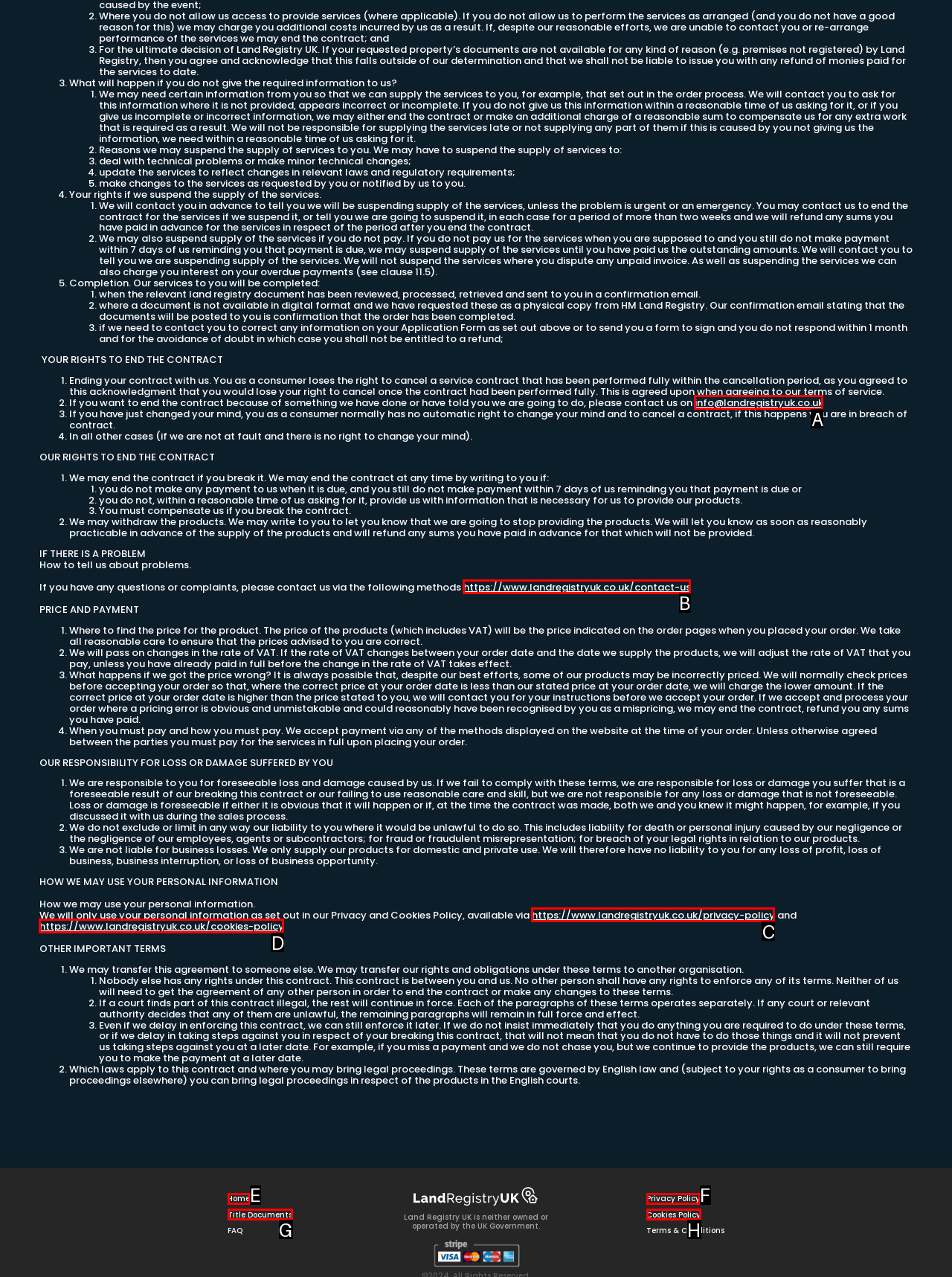Find the option you need to click to complete the following instruction: visit the contact us page
Answer with the corresponding letter from the choices given directly.

B